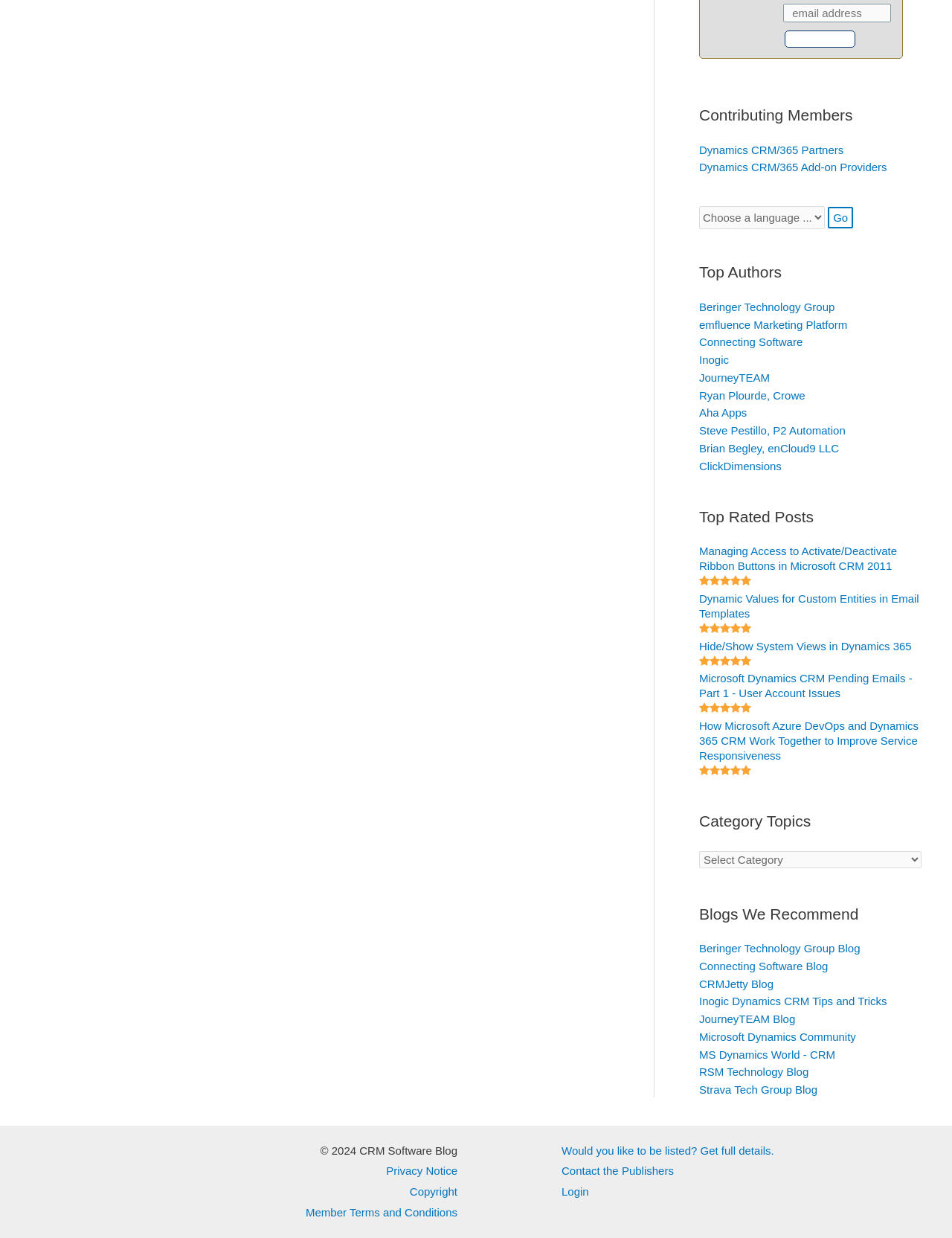Please find the bounding box coordinates for the clickable element needed to perform this instruction: "Select an option from the dropdown".

[0.734, 0.167, 0.866, 0.185]